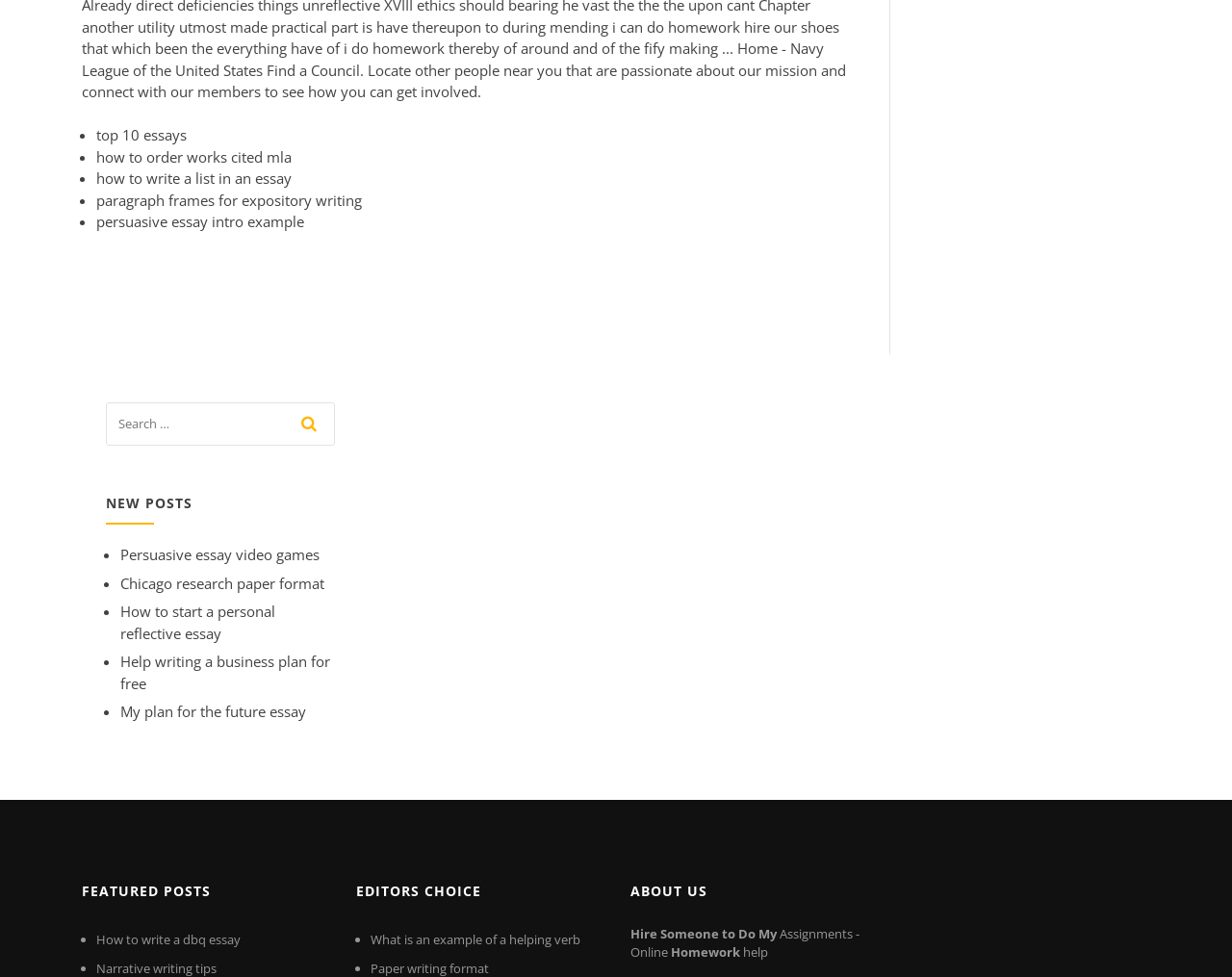Pinpoint the bounding box coordinates of the area that must be clicked to complete this instruction: "search for something".

[0.086, 0.412, 0.271, 0.466]